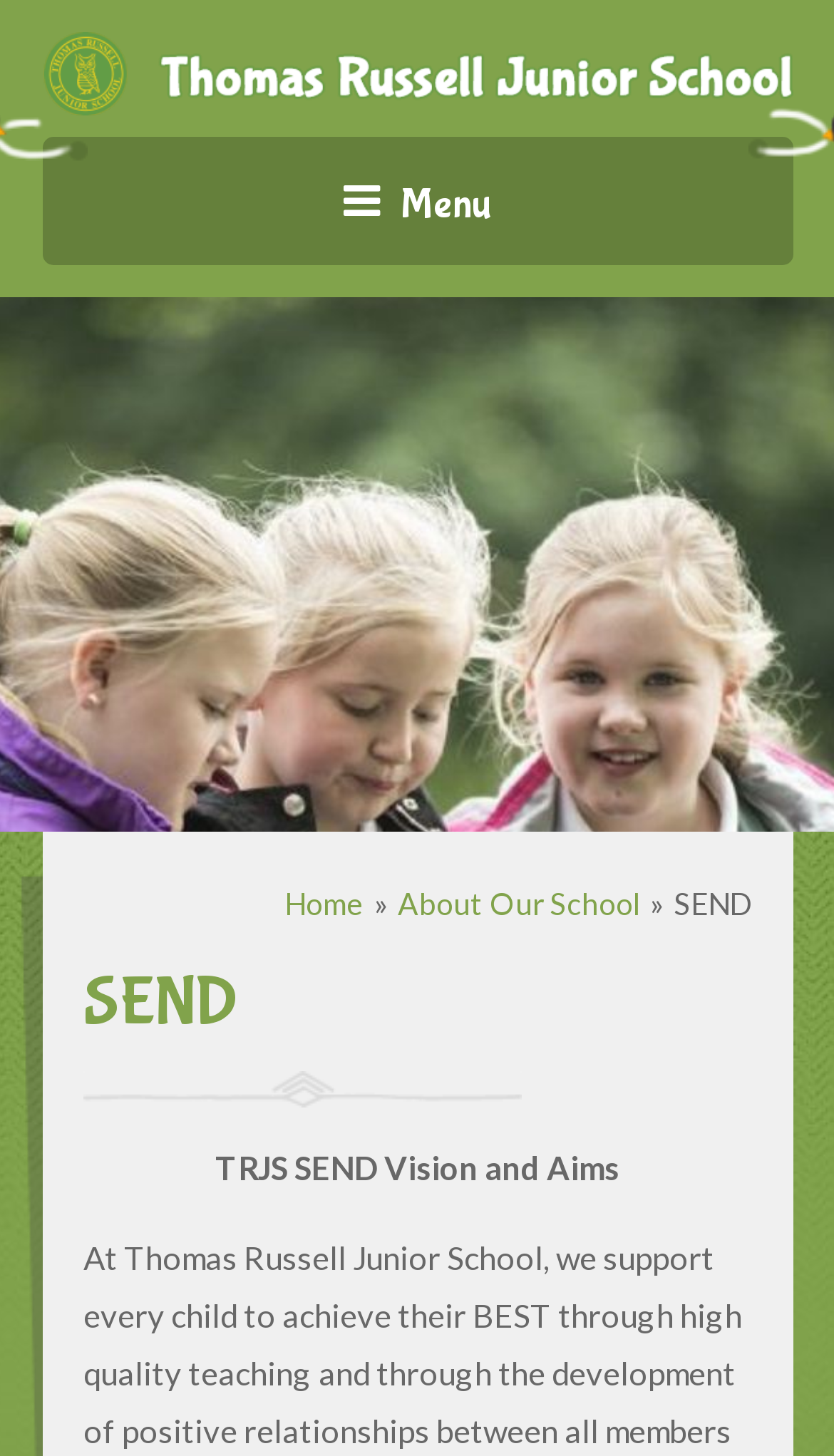Identify the bounding box coordinates for the UI element mentioned here: "Menu Close". Provide the coordinates as four float values between 0 and 1, i.e., [left, top, right, bottom].

[0.05, 0.094, 0.95, 0.182]